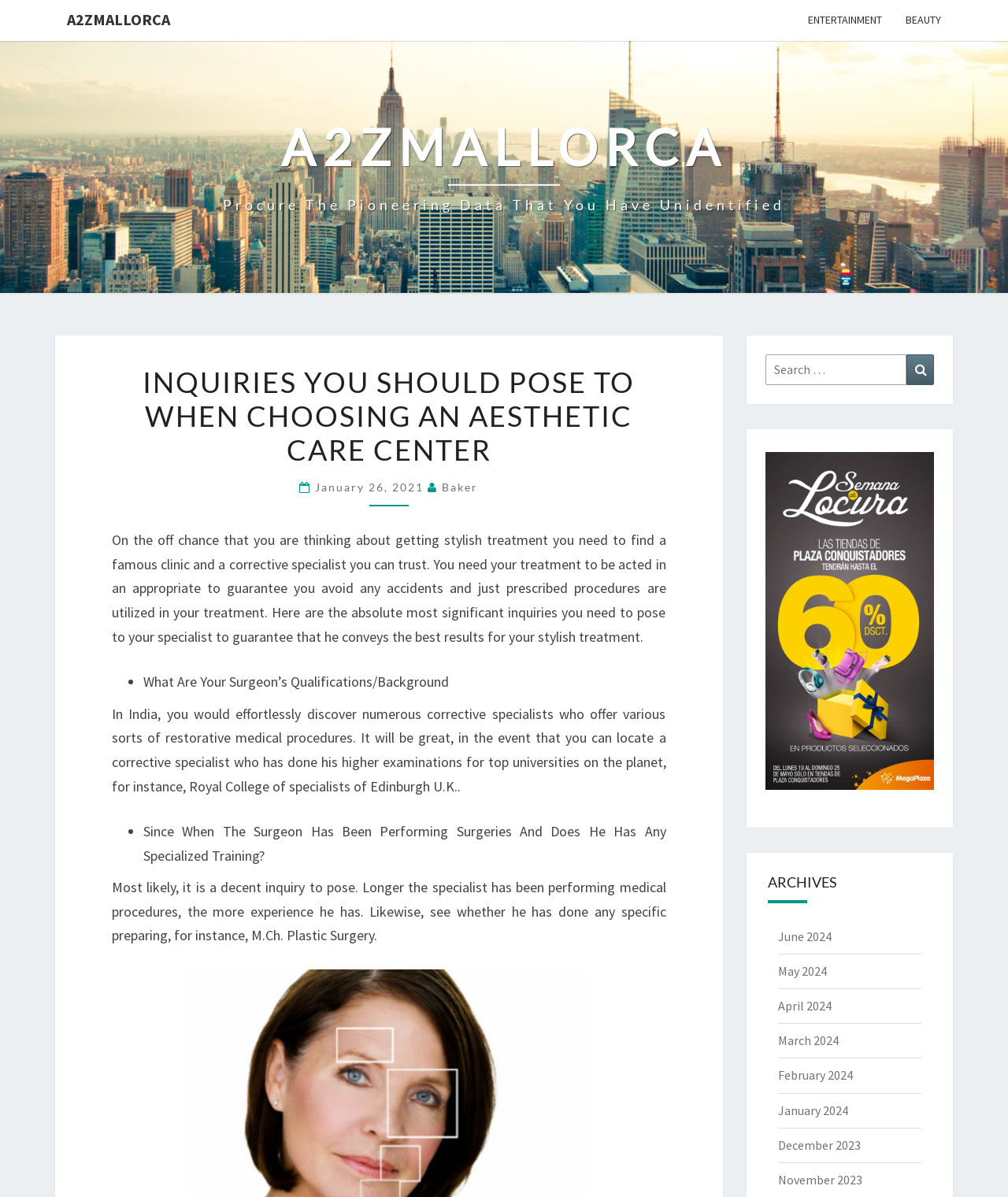Please identify the coordinates of the bounding box for the clickable region that will accomplish this instruction: "Click on the BEAUTY link".

[0.887, 0.0, 0.945, 0.034]